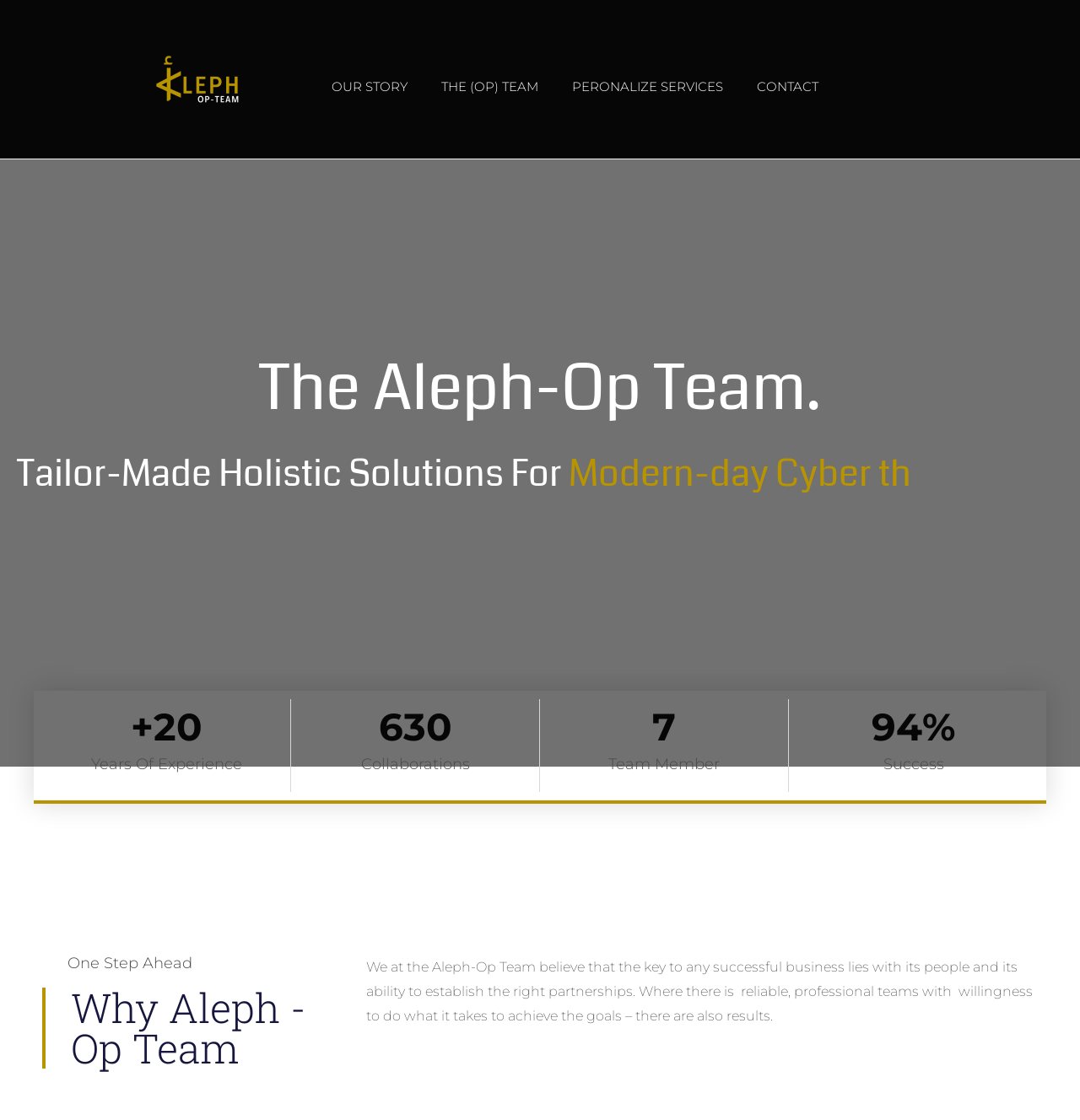What is the name of the team?
Refer to the screenshot and deliver a thorough answer to the question presented.

The name of the team can be found in the heading 'The Aleph-Op Team.' which is located at the top of the webpage, indicating that the webpage is about the Aleph-Op Team.